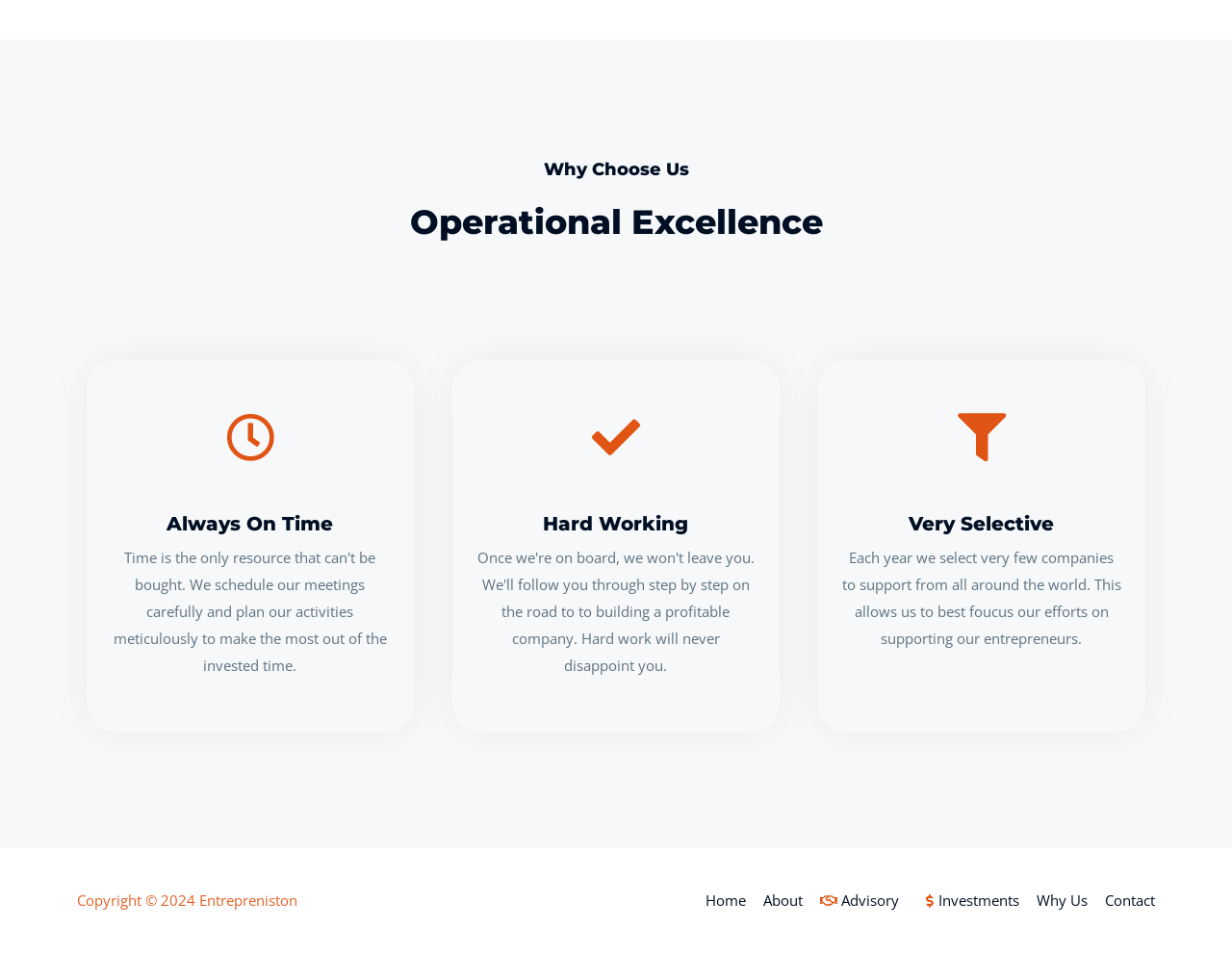Answer the following in one word or a short phrase: 
What is the third heading on the webpage?

Always On Time